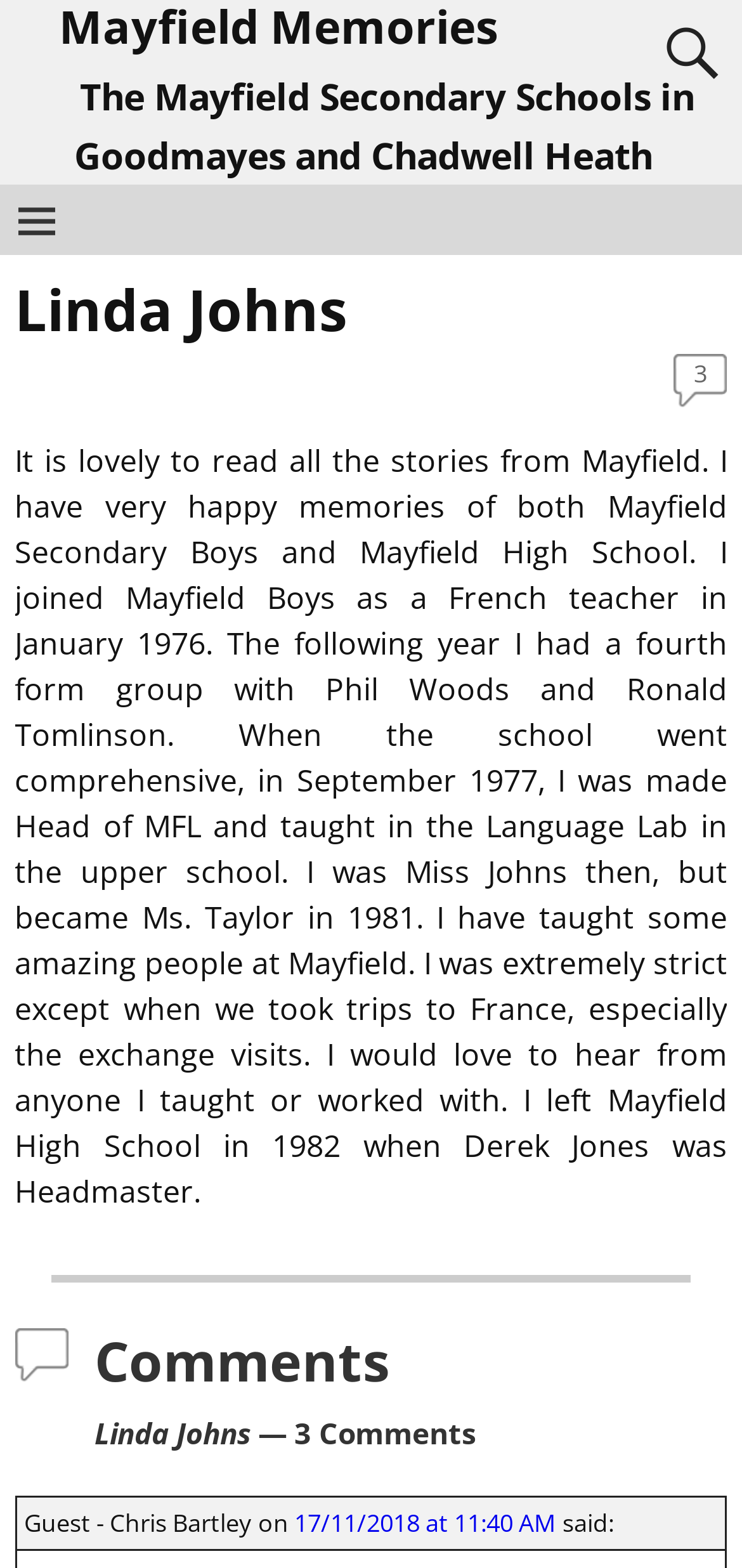What is the name of the school mentioned in the article?
Based on the image, give a one-word or short phrase answer.

Mayfield Secondary Boys and Mayfield High School